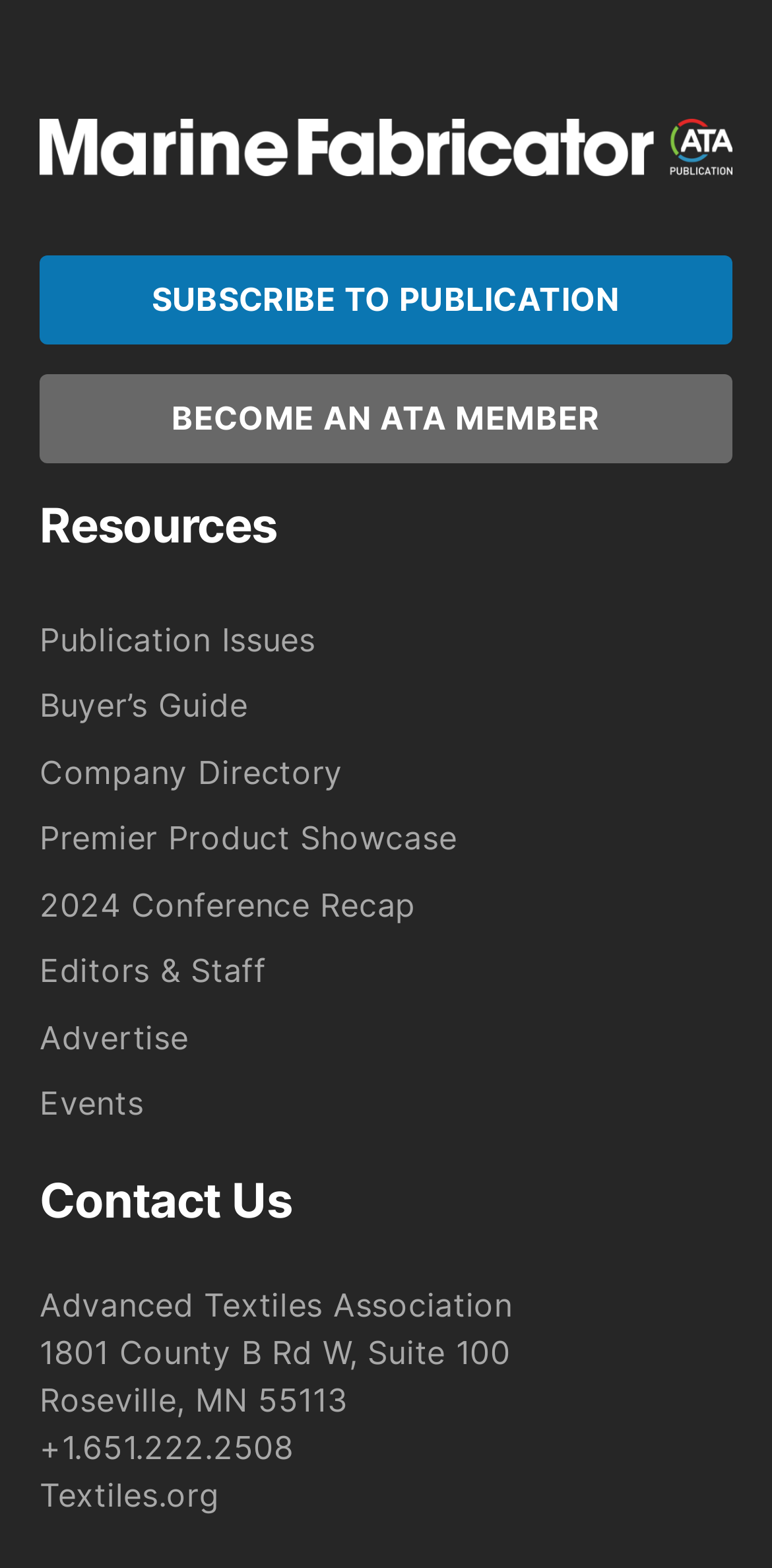Given the element description "Advertise" in the screenshot, predict the bounding box coordinates of that UI element.

[0.051, 0.641, 0.949, 0.683]